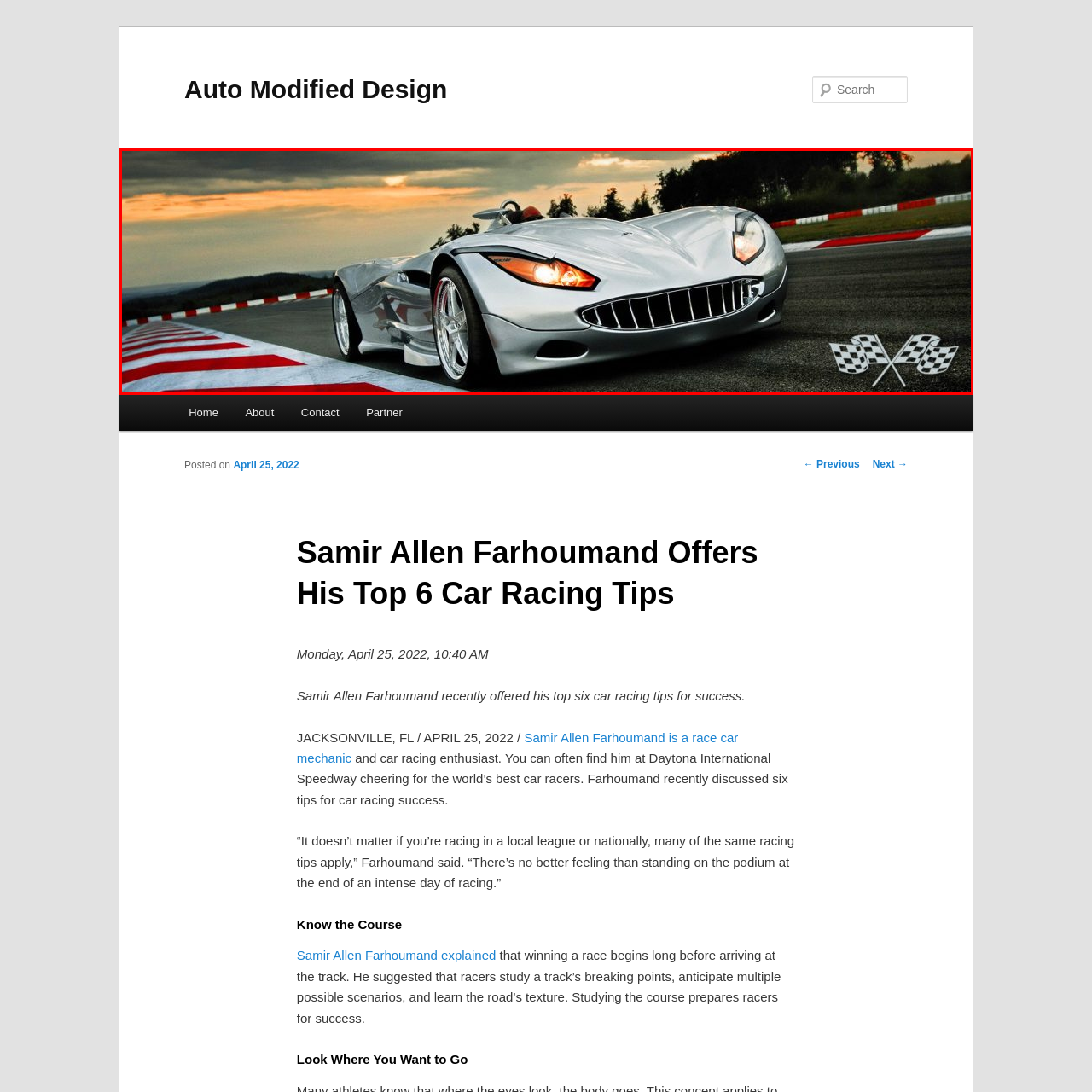What is the time of day depicted in the background?
Focus on the section of the image encased in the red bounding box and provide a detailed answer based on the visual details you find.

The caption describes the background as a 'twilight sky', which implies that the scene is set during the time of day when the sun is below the horizon, but the sky is still partially lit.